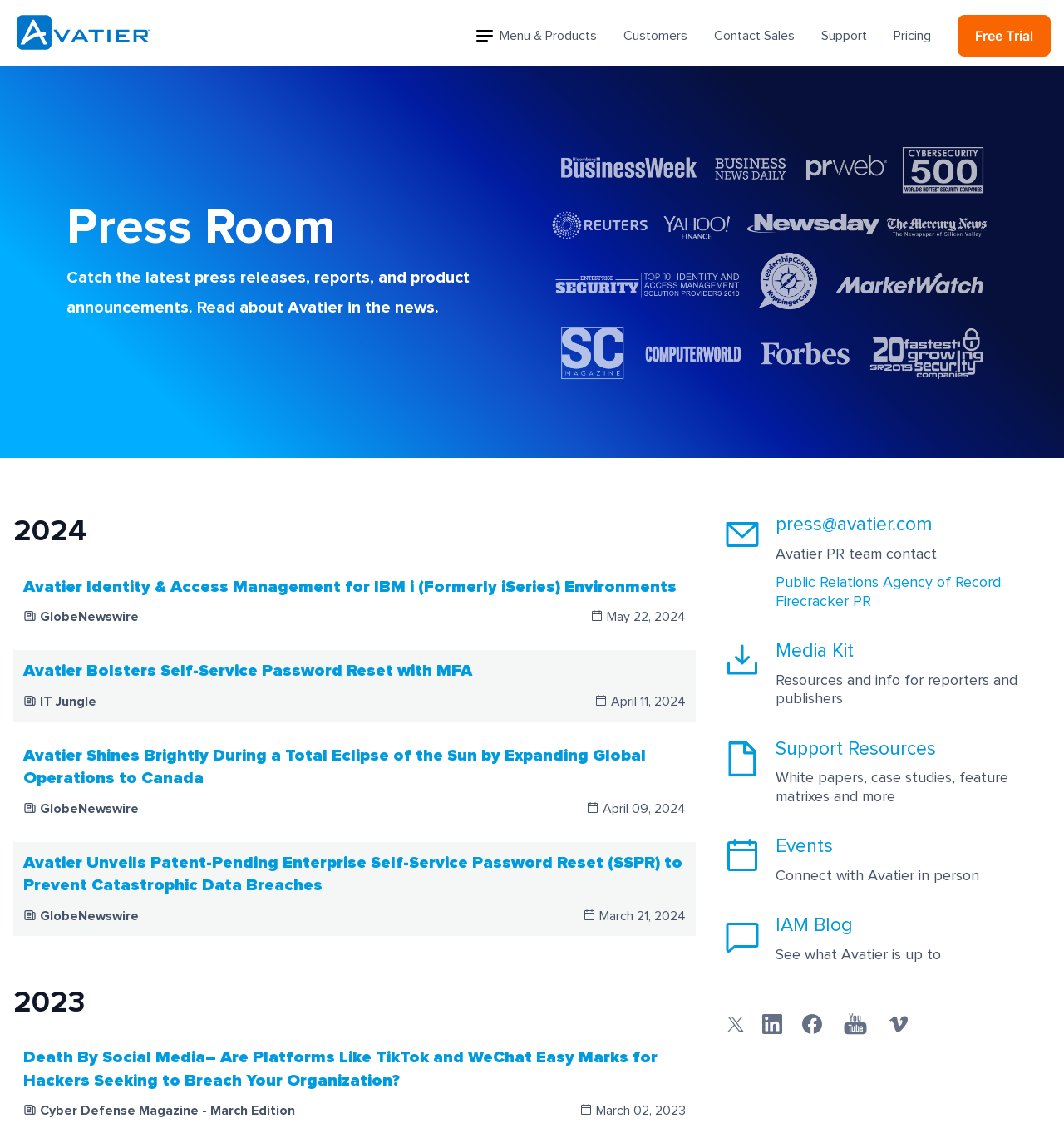Specify the bounding box coordinates of the area to click in order to execute this command: 'Contact the Avatier PR team'. The coordinates should consist of four float numbers ranging from 0 to 1, and should be formatted as [left, top, right, bottom].

[0.679, 0.456, 0.988, 0.502]